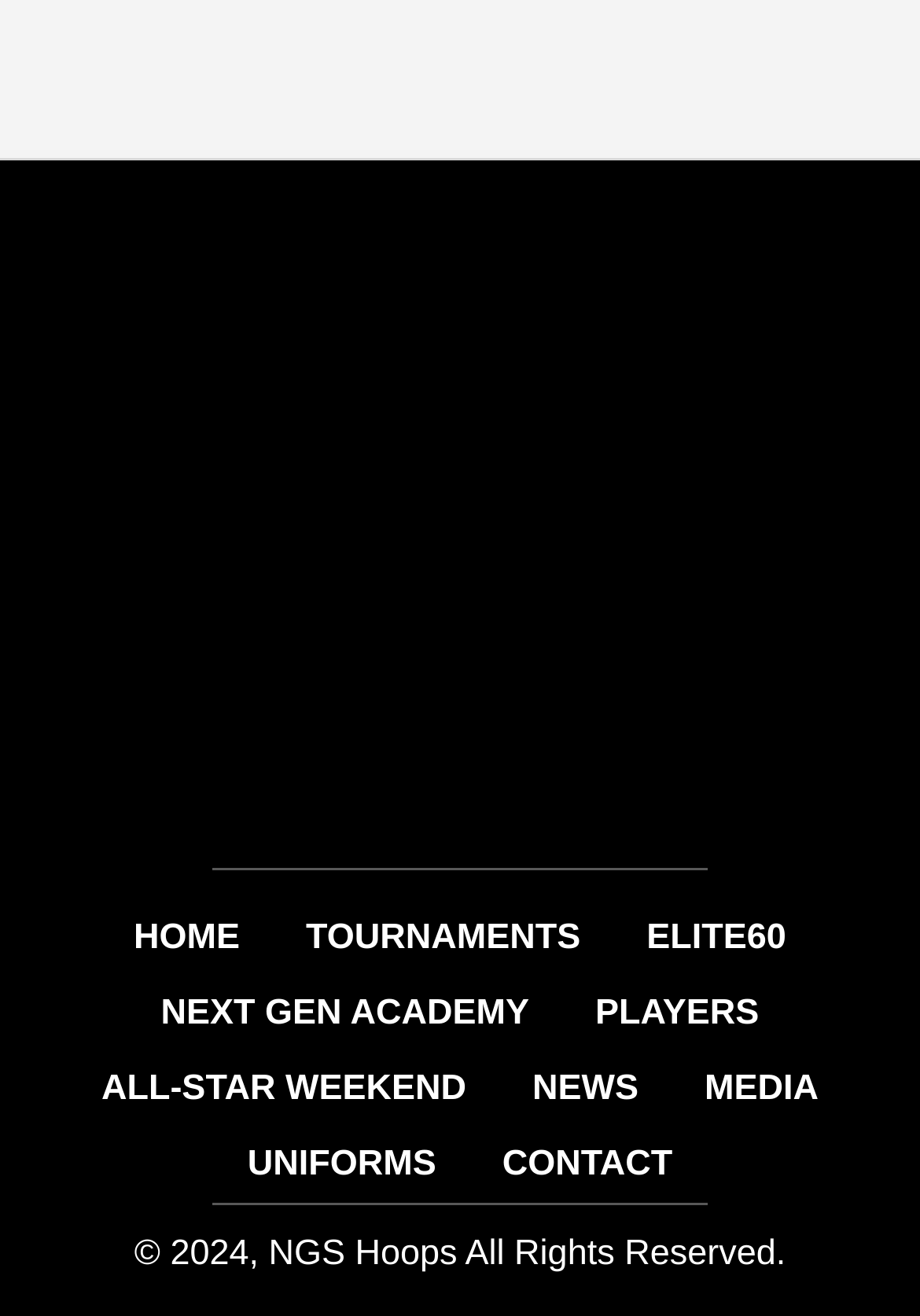How many columns are there in the navigation menu?
Look at the image and construct a detailed response to the question.

I analyzed the bounding box coordinates of the navigation links and found that they are stacked vertically, indicating a single column layout.